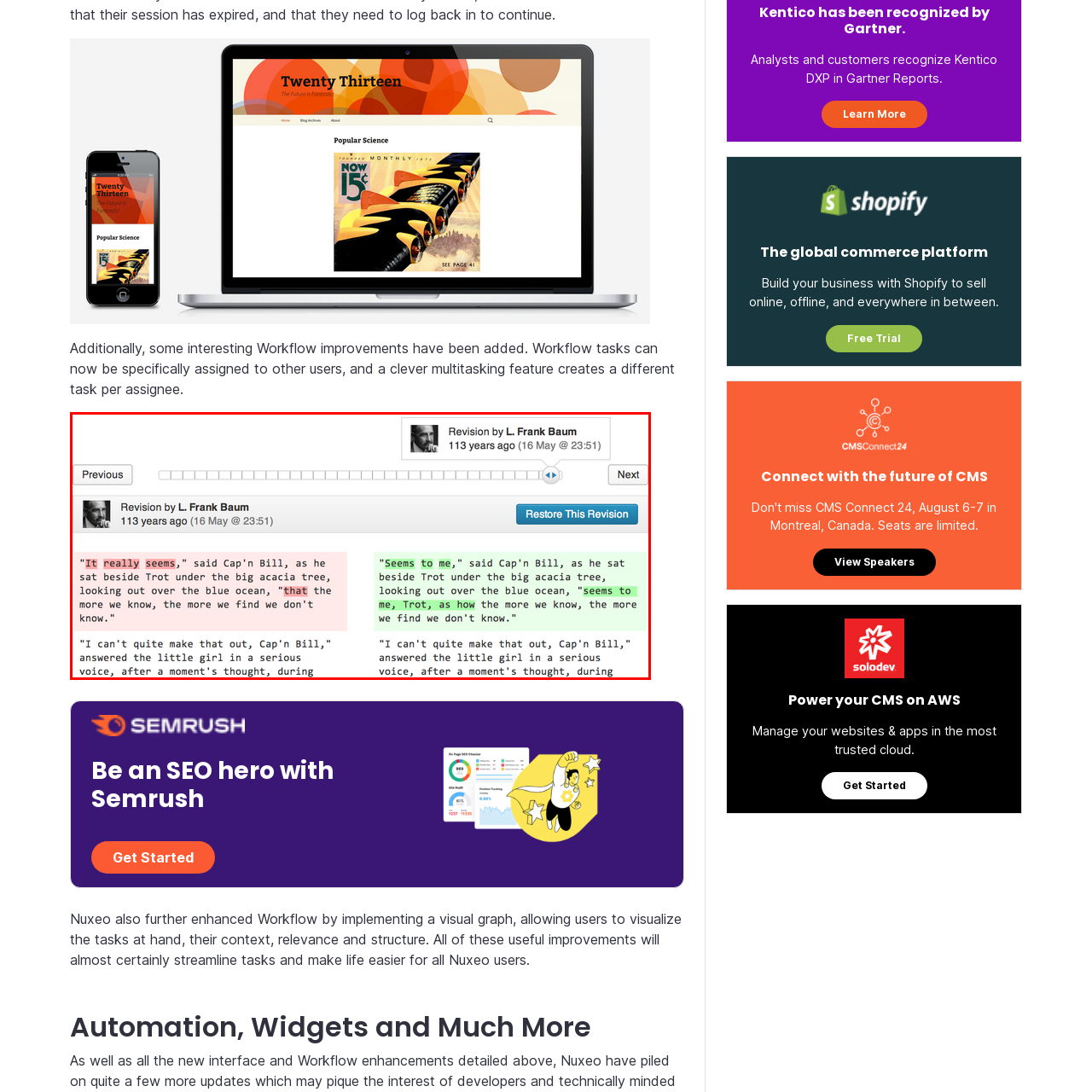Describe meticulously the scene encapsulated by the red boundary in the image.

The image titled "Nuxeo Platform 5.7.3" highlights significant advancements in the Nuxeo platform, specifically focusing on enhancements to workflow management. The caption emphasizes new features that allow for specific task assignments to users, alongside a multitasking function that creates distinct tasks per assignee. This iteration also introduces a visual graph to help users visualize tasks, providing insights into their context and structure. The aim of these innovations is to streamline processes, ultimately enhancing the user experience for Nuxeo users.